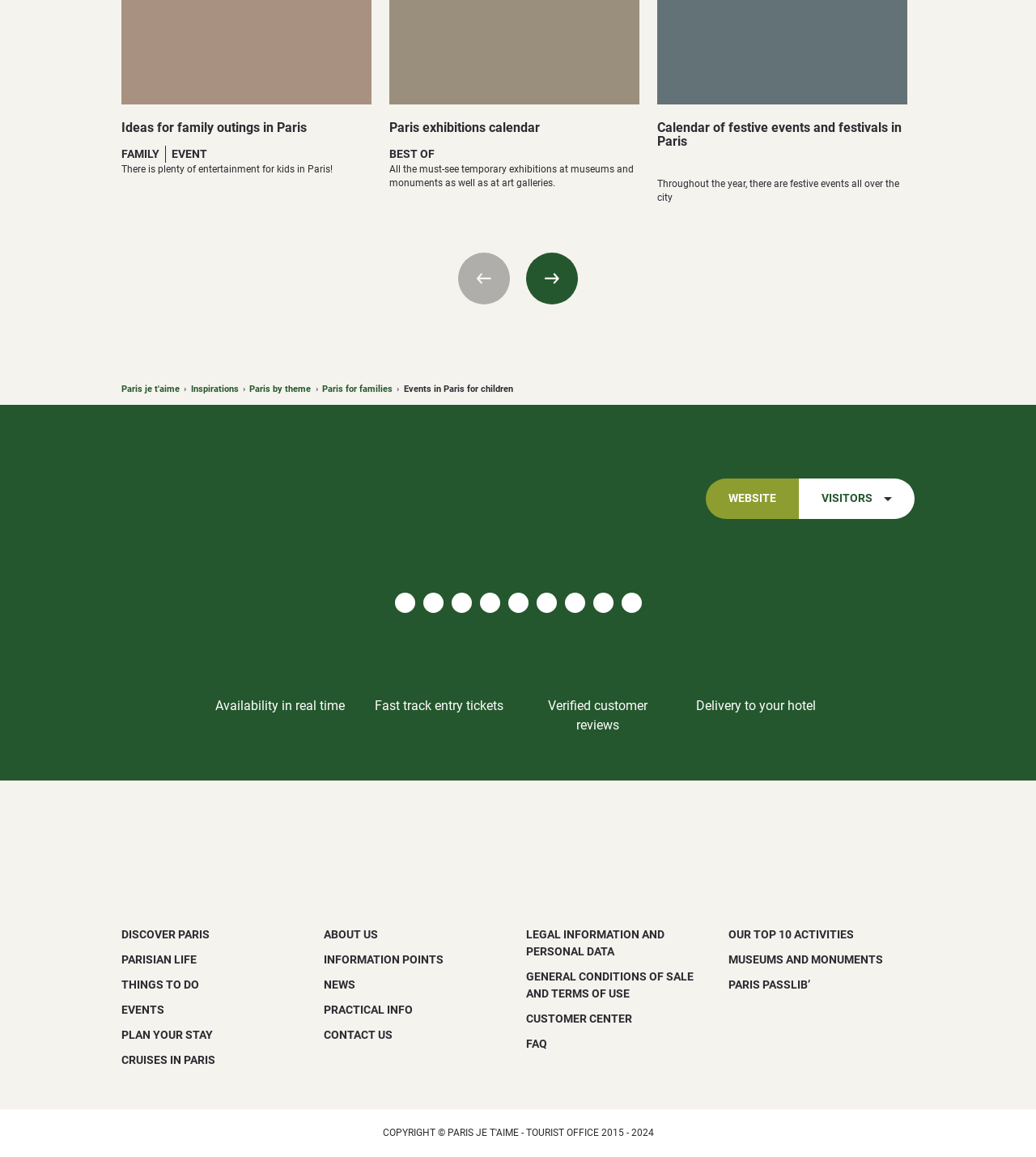What type of information is provided in the 'Paris for families' section?
Look at the image and respond with a single word or a short phrase.

Events for children